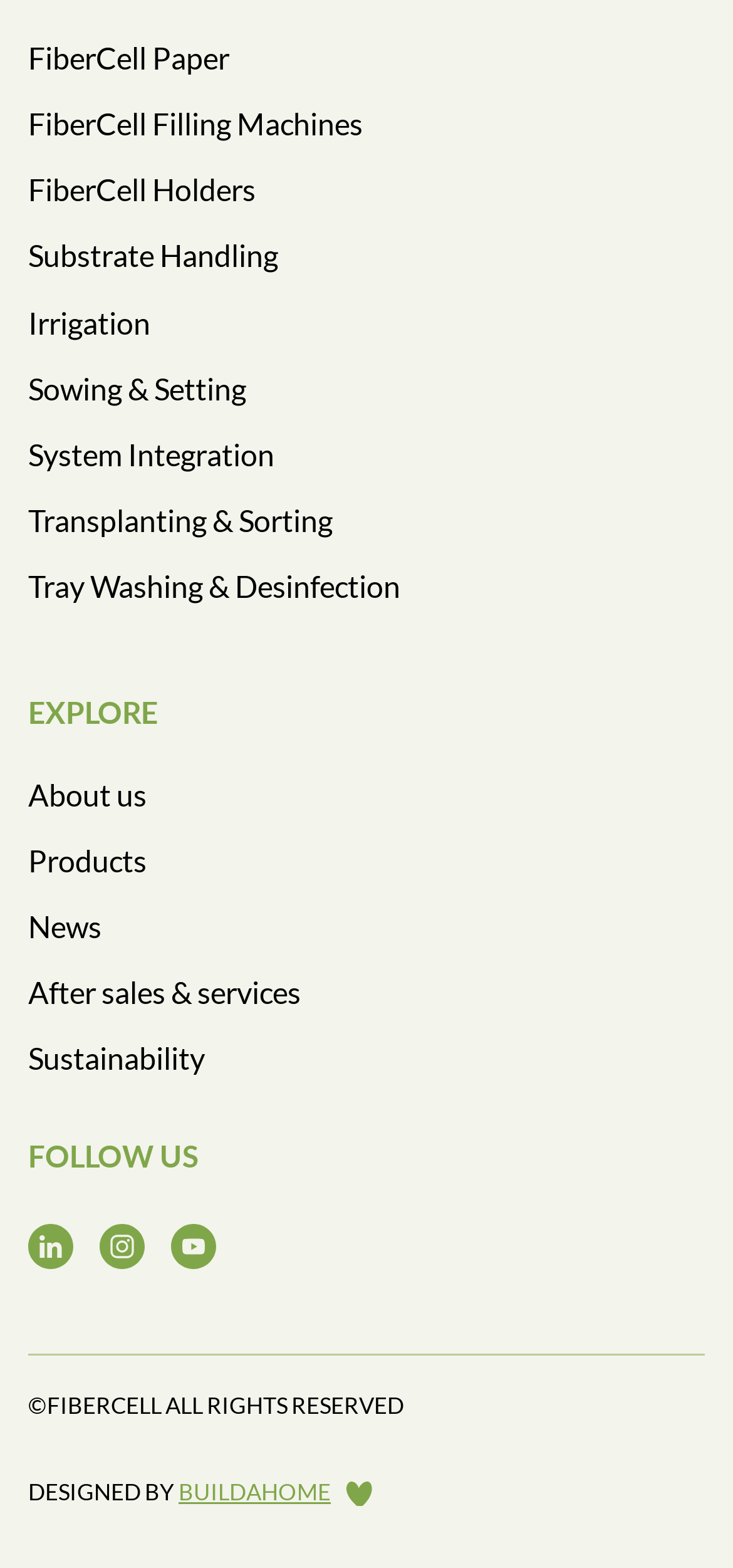What is the purpose of the 'EXPLORE' link?
Refer to the image and offer an in-depth and detailed answer to the question.

The 'EXPLORE' link is likely a call-to-action to encourage users to explore the website further, possibly to learn more about the company's products or services.